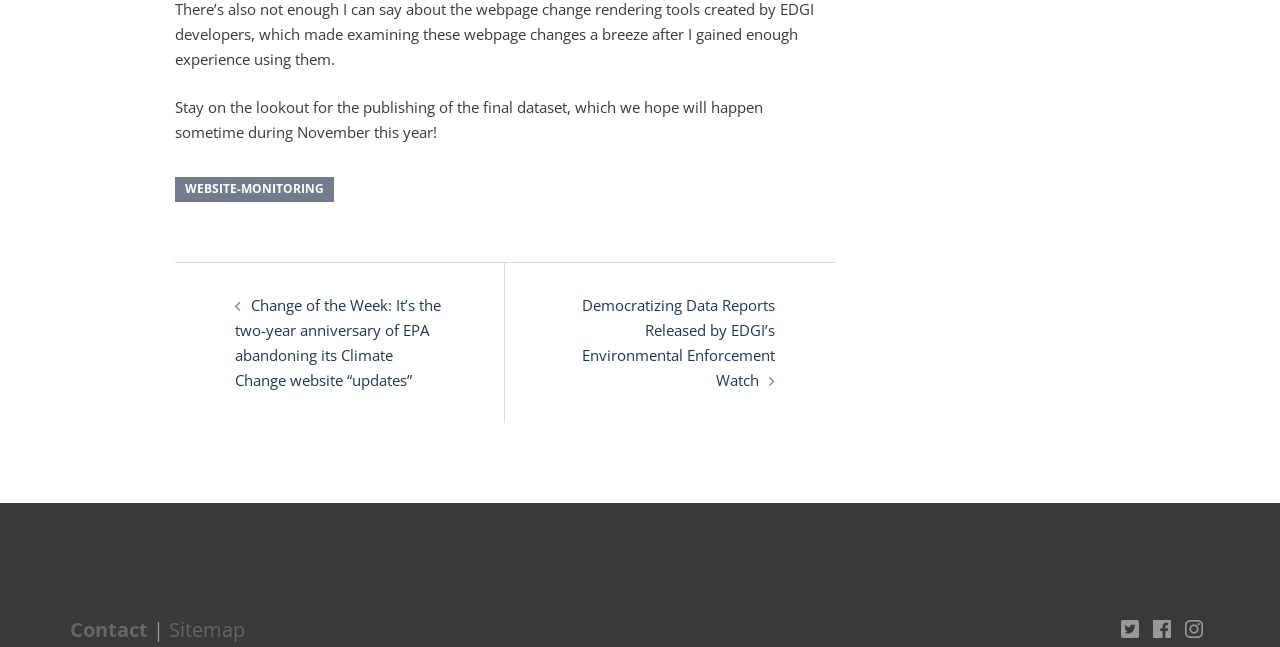Provide your answer in a single word or phrase: 
What is the expected timeframe for publishing the final dataset?

November this year